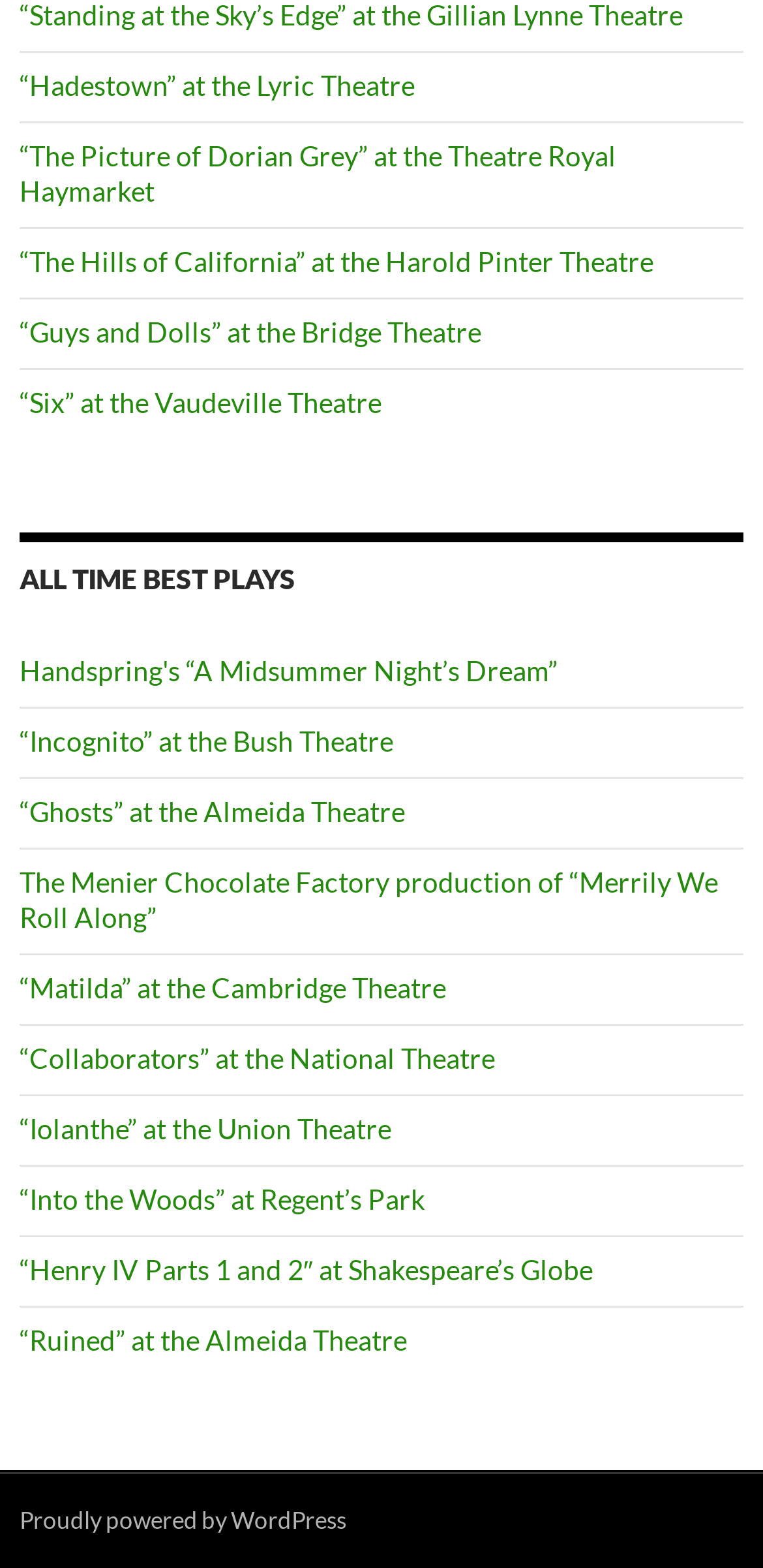How many theatres are mentioned on this webpage?
Utilize the image to construct a detailed and well-explained answer.

I counted the number of unique theatre names mentioned on the webpage, including Lyric Theatre, Theatre Royal Haymarket, Harold Pinter Theatre, and so on. There are 13 unique theatre names in total.